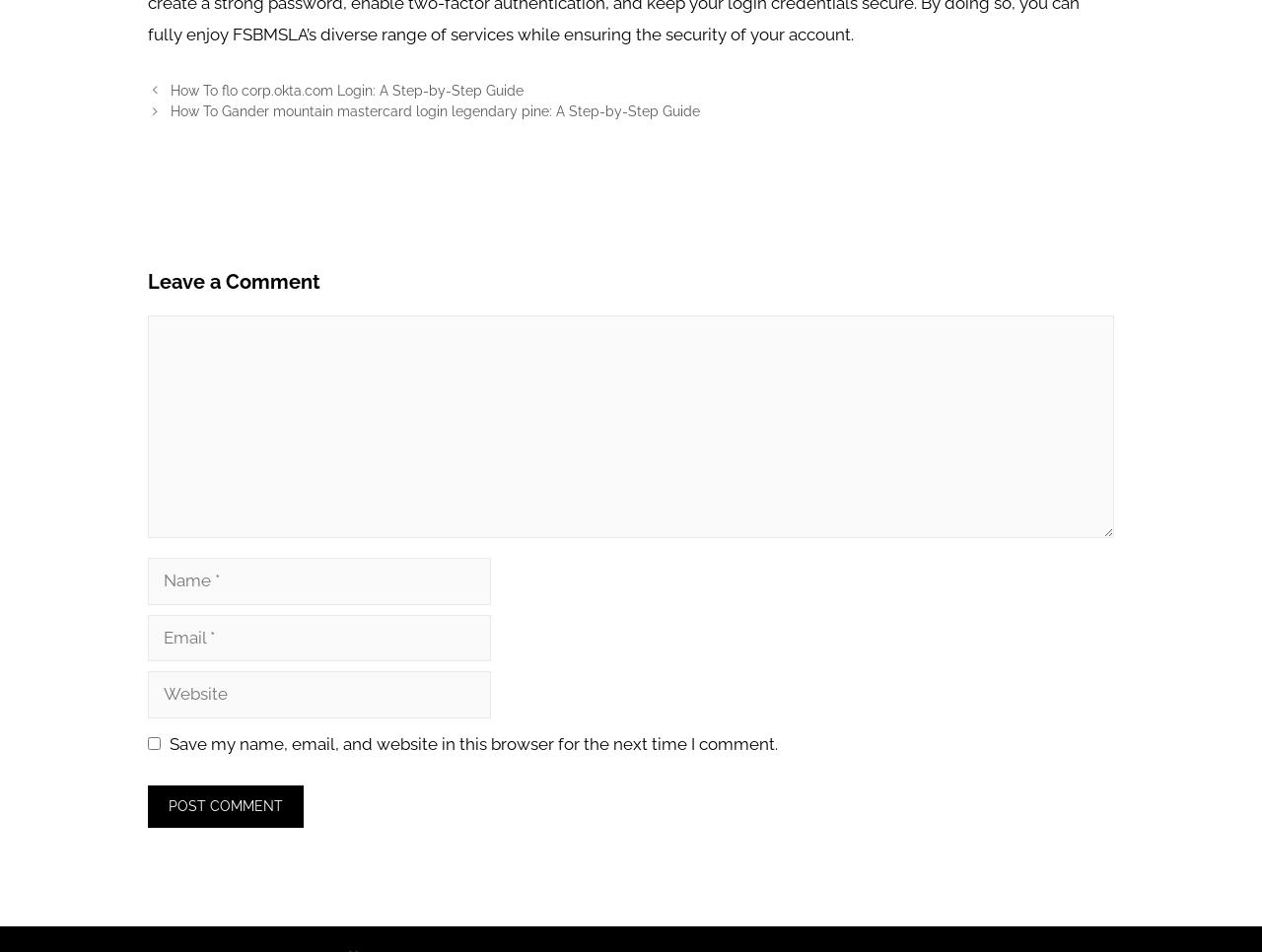Respond to the question below with a concise word or phrase:
What is the text on the 'Post Comment' button?

POST COMMENT